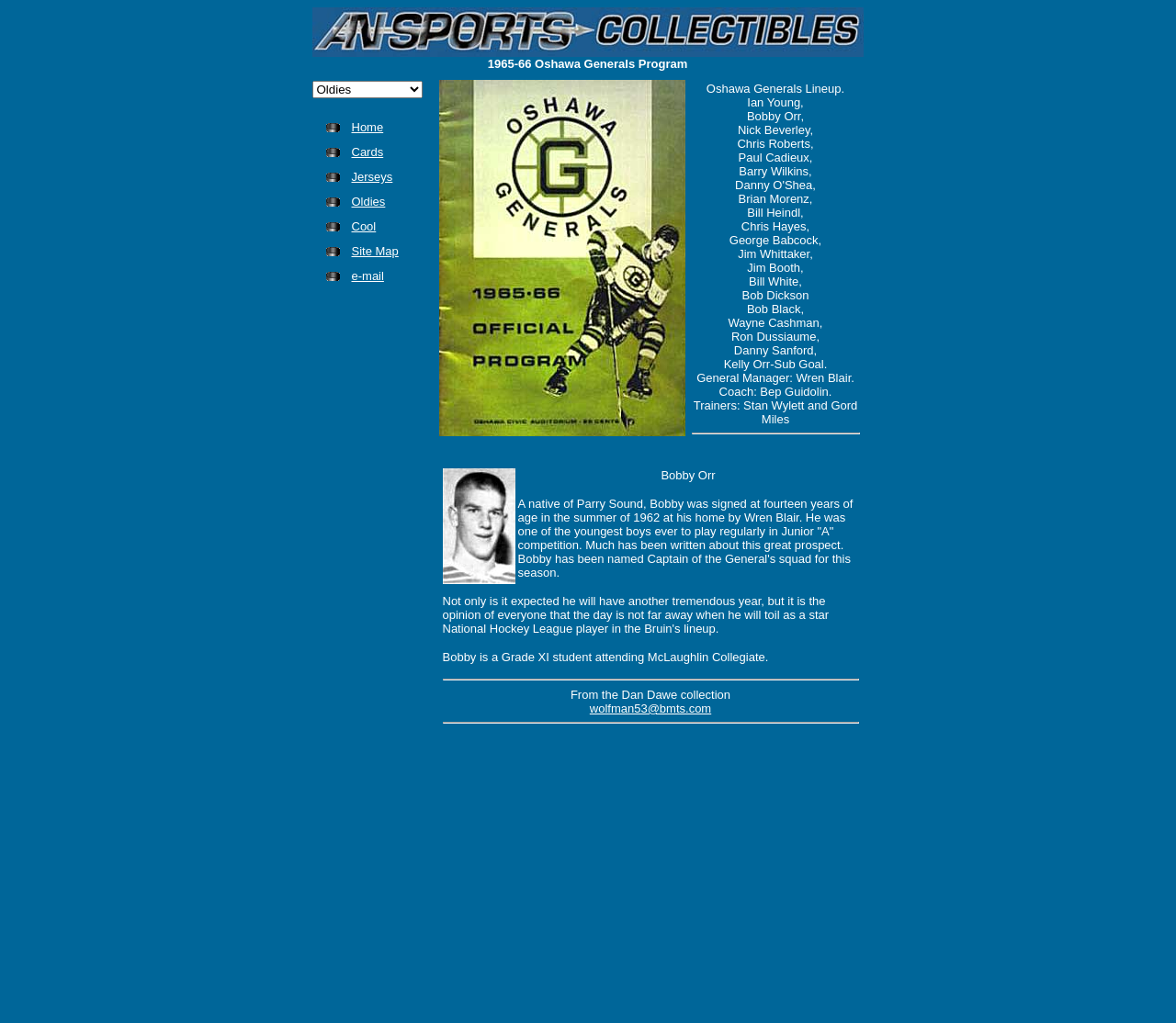Identify the bounding box coordinates of the area you need to click to perform the following instruction: "click the Jerseys link".

[0.299, 0.164, 0.334, 0.18]